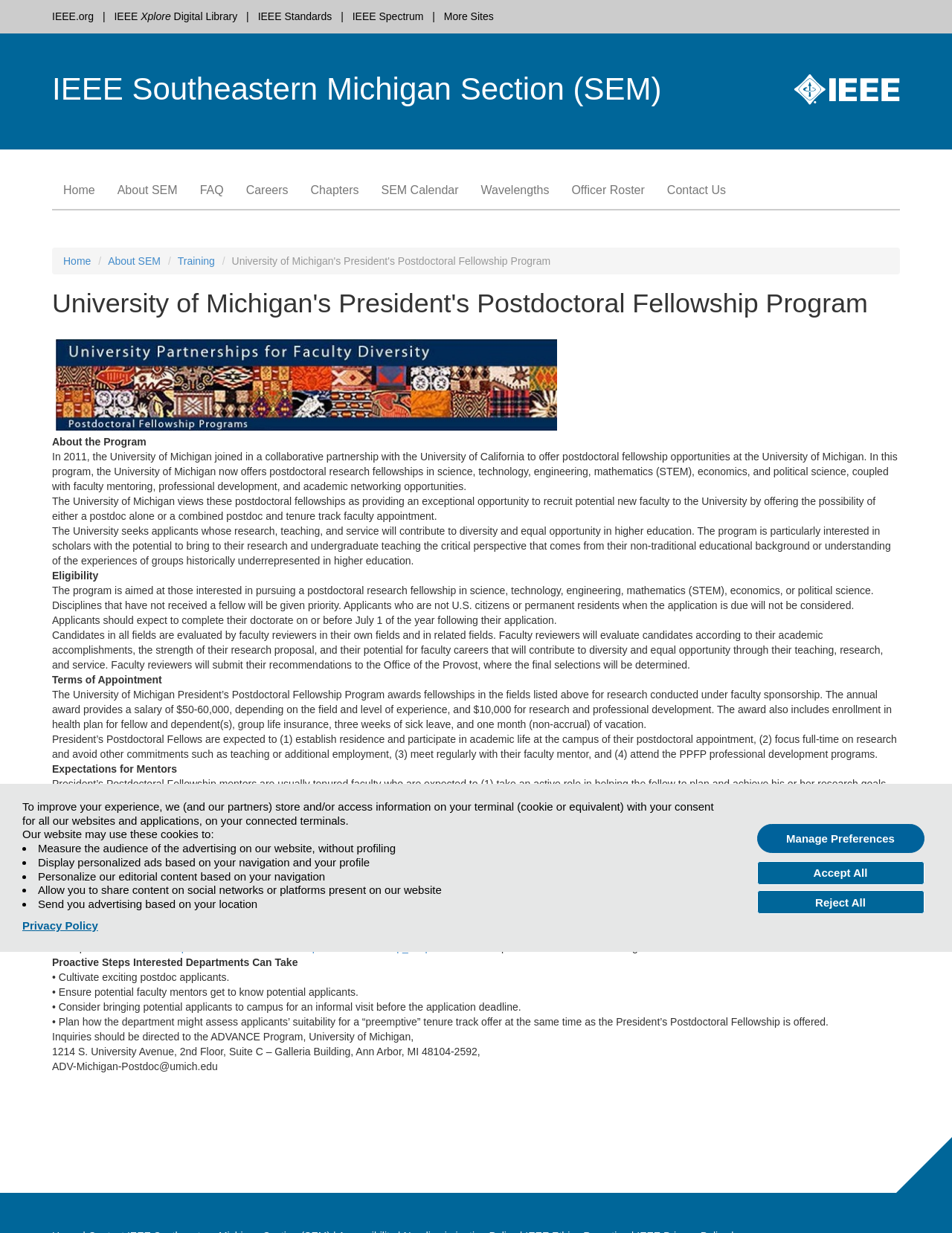Please extract the title of the webpage.

IEEE Southeastern Michigan Section (SEM)